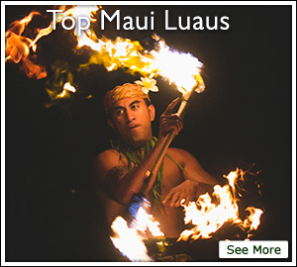Describe thoroughly the contents of the image.

The image showcases an engaging scene from a Hawaiian luau, featuring a performer skillfully spinning and juggling fire. The performer, adorned with traditional attire and a floral headpiece, embodies the vibrant spirit of Maui’s cultural celebrations. The background is dark, emphasizing the dramatic flames that illuminate the performer, creating a striking contrast. At the top of the image, the text reads "Top Maui Luaus," inviting viewers to explore some of the best luau experiences on the island. A "See More" button at the bottom encourages further exploration of luau options, highlighting an exciting facet of Maui's rich cultural heritage.